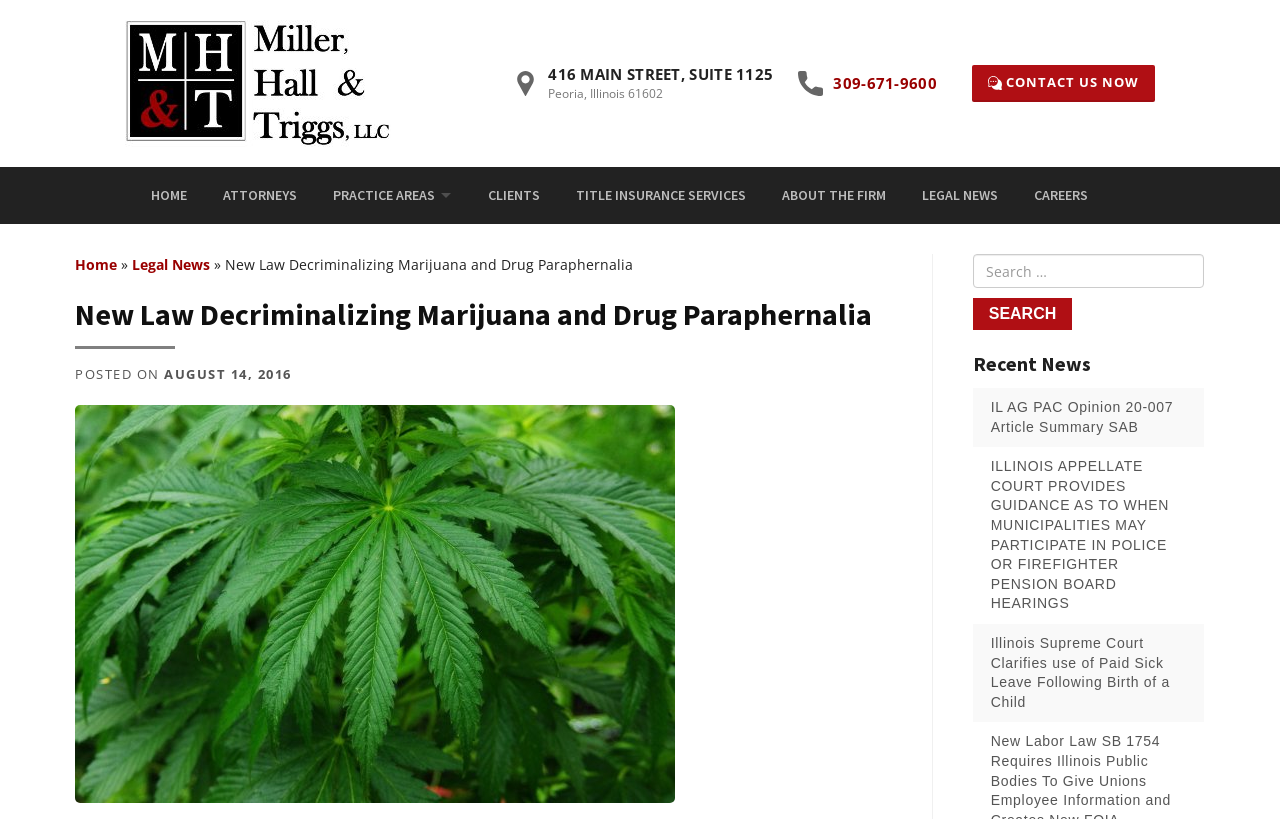Offer a meticulous caption that includes all visible features of the webpage.

This webpage appears to be a law firm's website, specifically a page about a new law decriminalizing marijuana and drug paraphernalia. At the top, there is a navigation menu with 8 items: Home, Attorneys, Practice Areas, Clients, Title Insurance Services, About the Firm, Legal News, and Careers. Below the menu, there is a header section with the law firm's name, address, and contact information, including a phone number and a "Contact Us Now" link with a chat icon.

The main content of the page is an article about the new law, with a heading "New Law Decriminalizing Marijuana and Drug Paraphernalia" and a subheading "POSTED ON AUGUST 14, 2016". The article is accompanied by an image of cannabis leaves. Below the article, there is a section titled "Recent News" with three links to other news articles.

On the right side of the page, there is a search bar with a textbox and a "Search" button. Above the search bar, there is a link to the "Legal News" page.